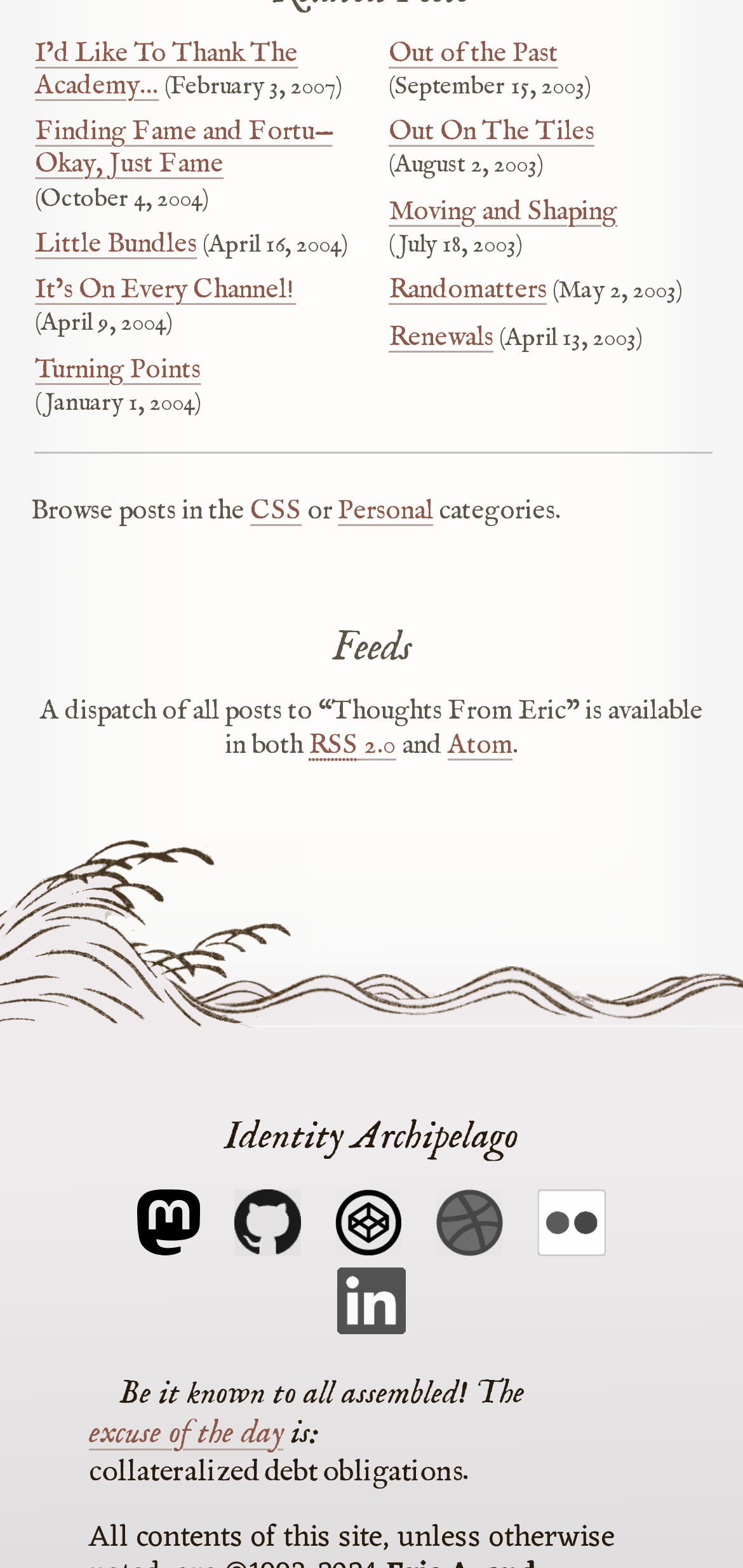Mark the bounding box of the element that matches the following description: "Turning Points".

[0.047, 0.225, 0.27, 0.247]